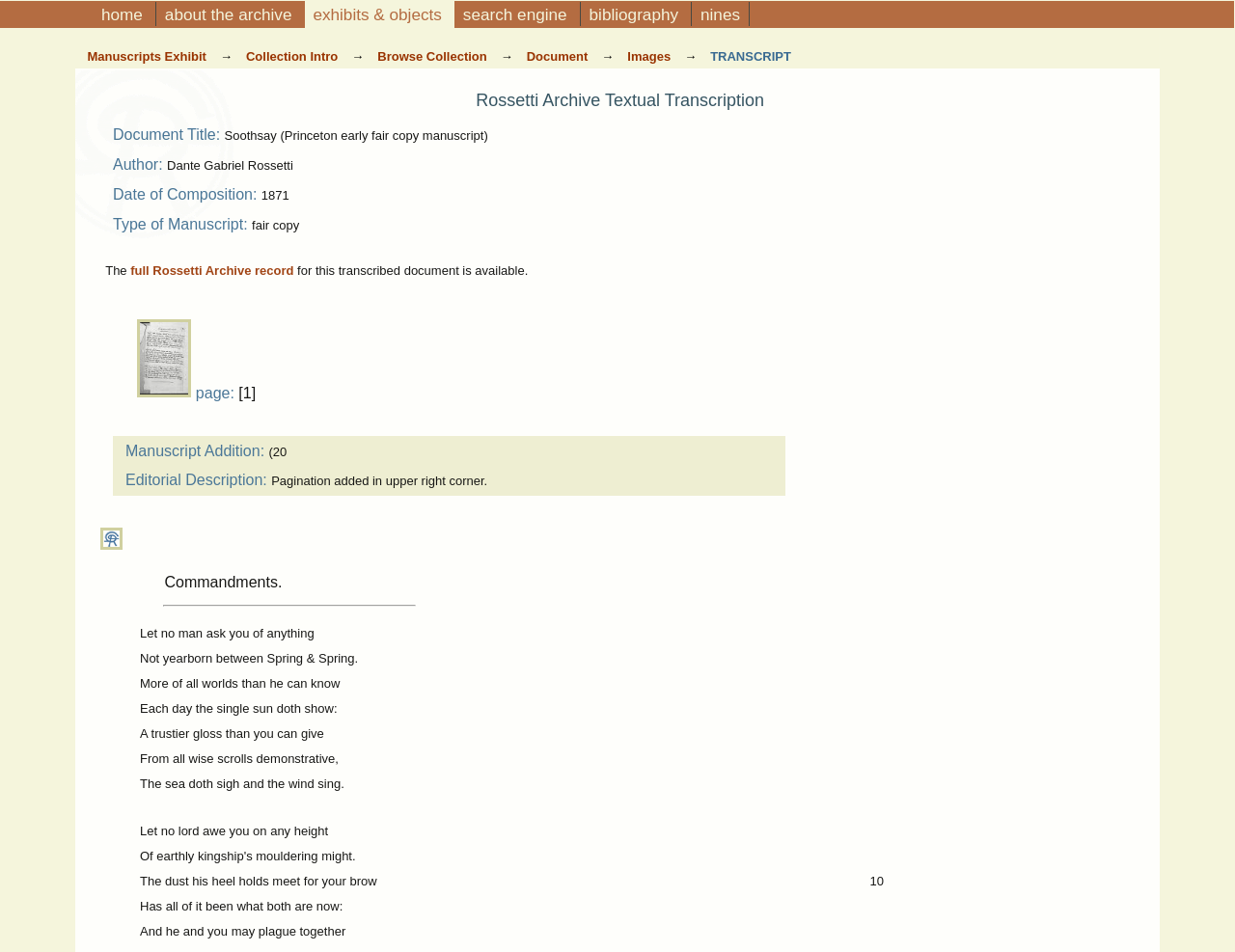Give a short answer using one word or phrase for the question:
How many pages does the manuscript have?

at least 1